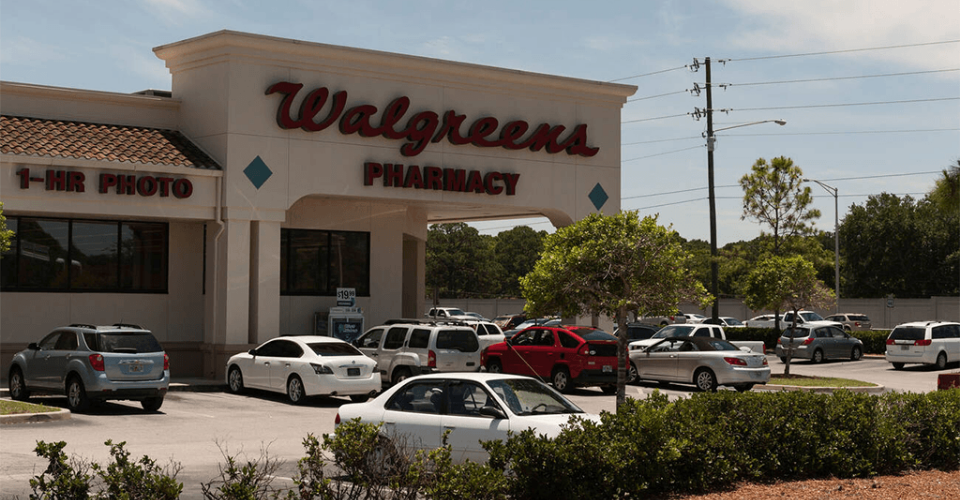What surrounds the parking lot?
Please describe in detail the information shown in the image to answer the question.

The parking lot is lined with lush greenery and shrubbery, which contributes to a well-maintained outdoor environment and adds to the overall aesthetic appeal of the Walgreens location.